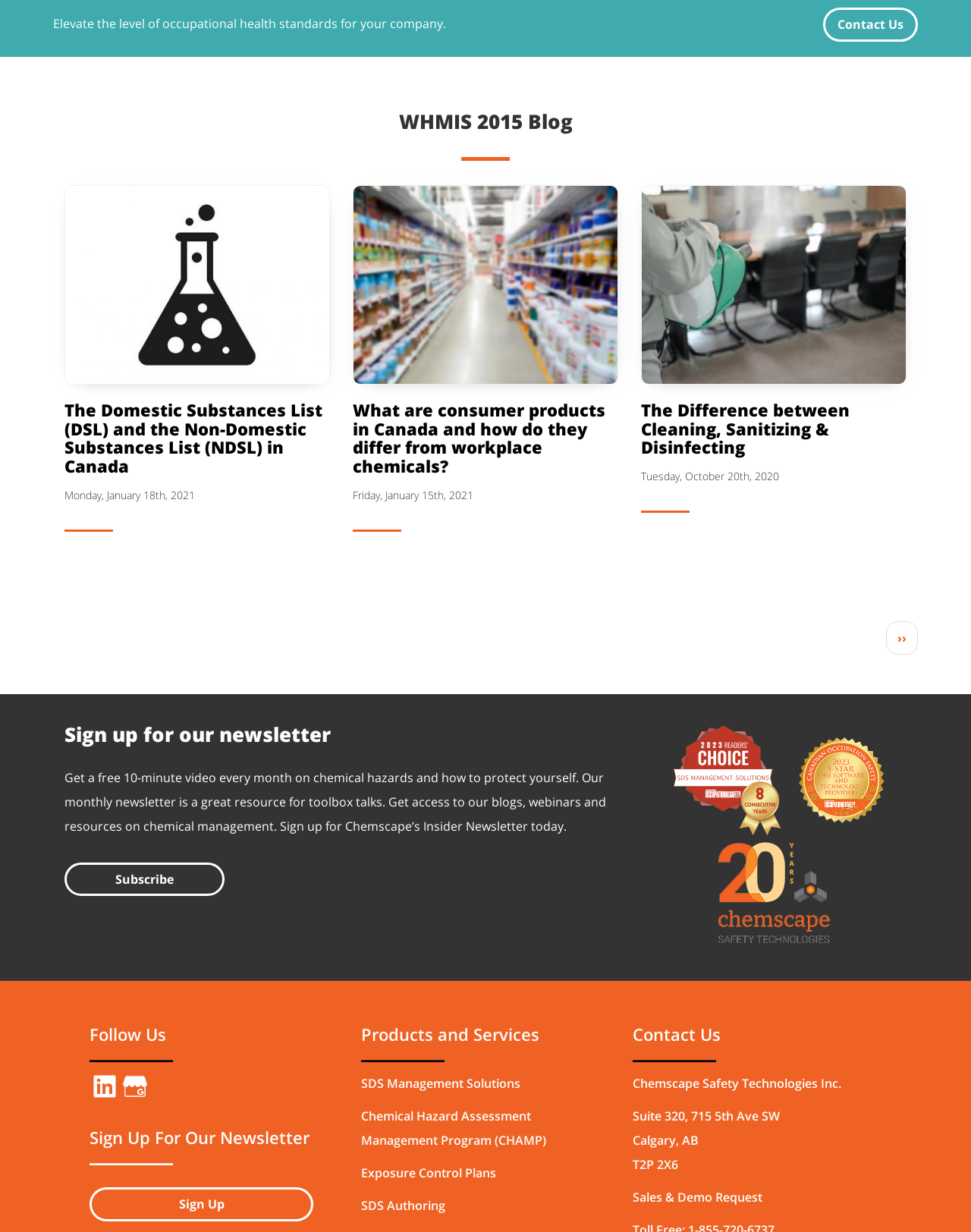Locate the bounding box coordinates of the UI element described by: "alt="Chemscape Google My Business"". The bounding box coordinates should consist of four float numbers between 0 and 1, i.e., [left, top, right, bottom].

[0.123, 0.874, 0.155, 0.888]